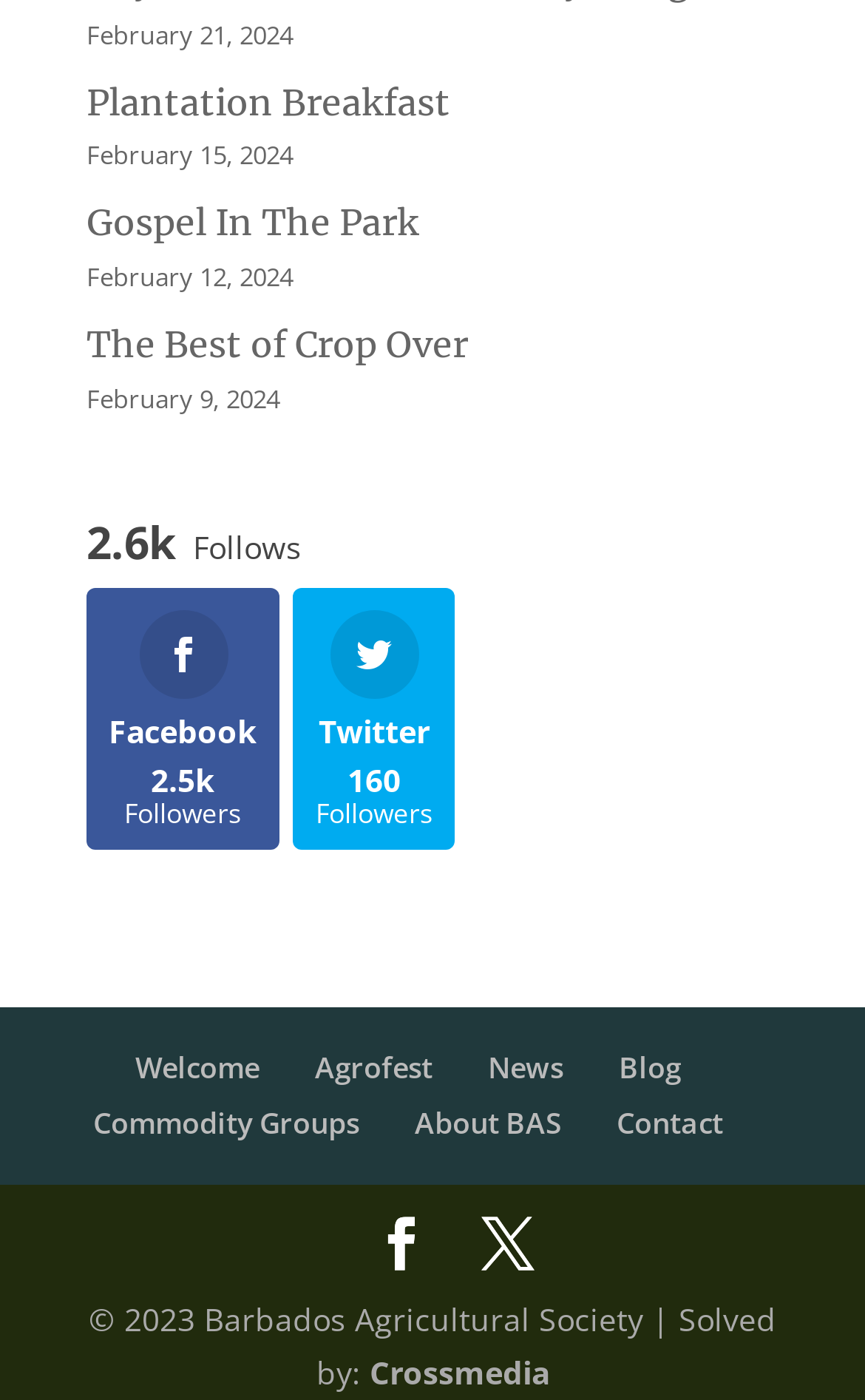Please identify the bounding box coordinates of the area that needs to be clicked to fulfill the following instruction: "View Plantation Breakfast."

[0.1, 0.056, 0.521, 0.088]